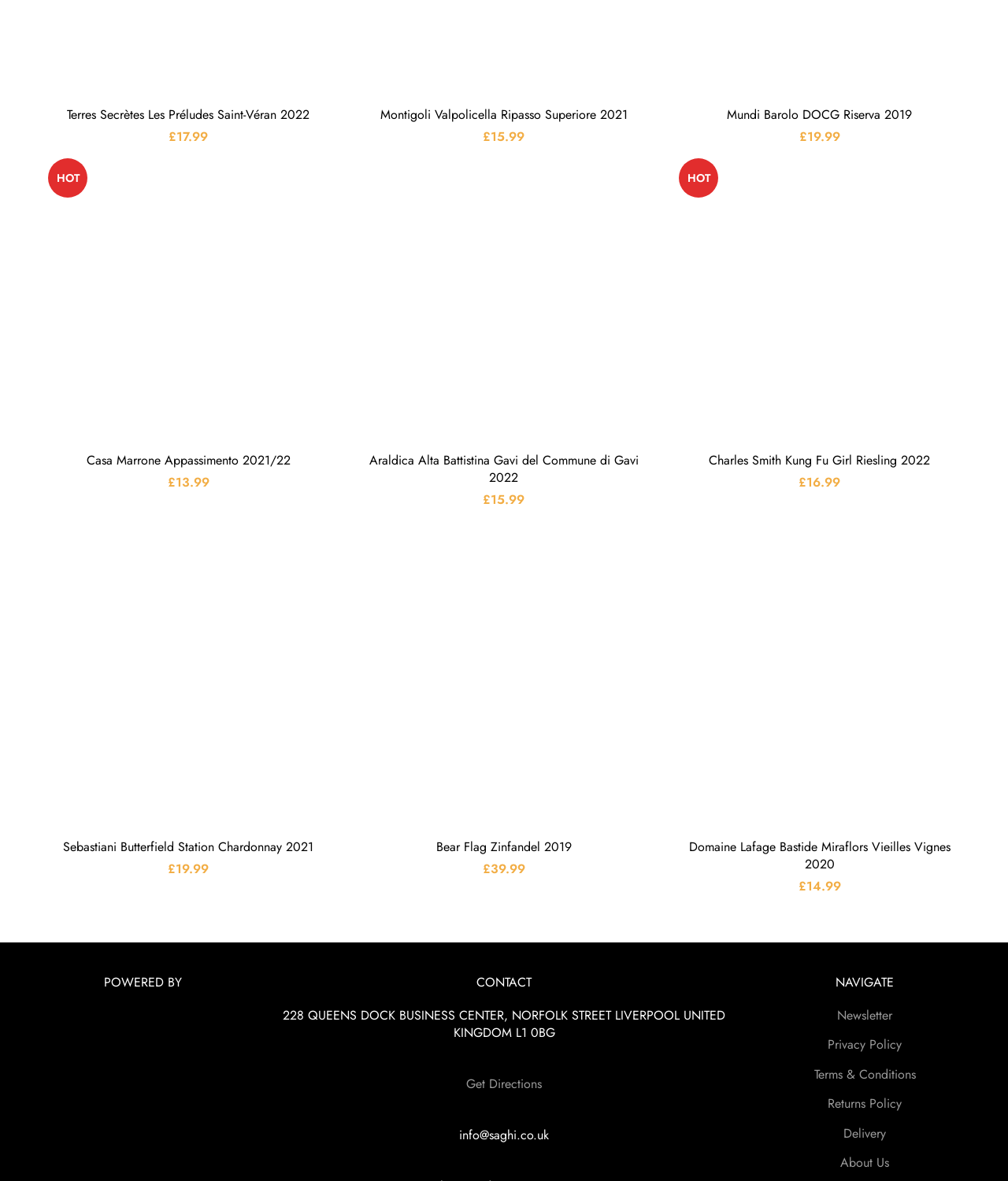Please find the bounding box coordinates of the clickable region needed to complete the following instruction: "Compare Terres Secrètes Les Préludes Saint-Véran 2022". The bounding box coordinates must consist of four float numbers between 0 and 1, i.e., [left, top, right, bottom].

[0.297, 0.089, 0.324, 0.112]